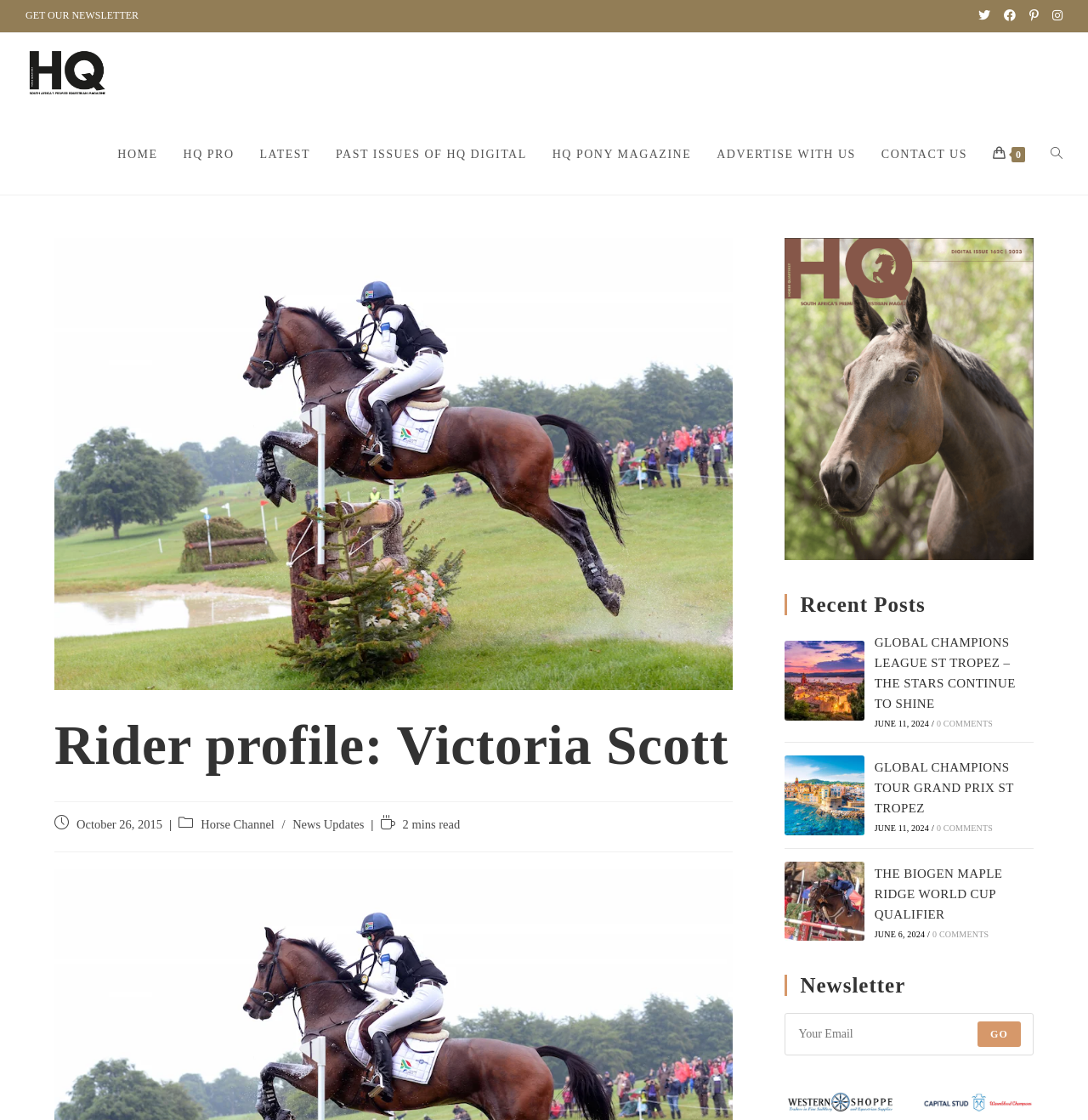Provide the bounding box coordinates for the specified HTML element described in this description: "HQ Pony Magazine". The coordinates should be four float numbers ranging from 0 to 1, in the format [left, top, right, bottom].

[0.496, 0.101, 0.647, 0.173]